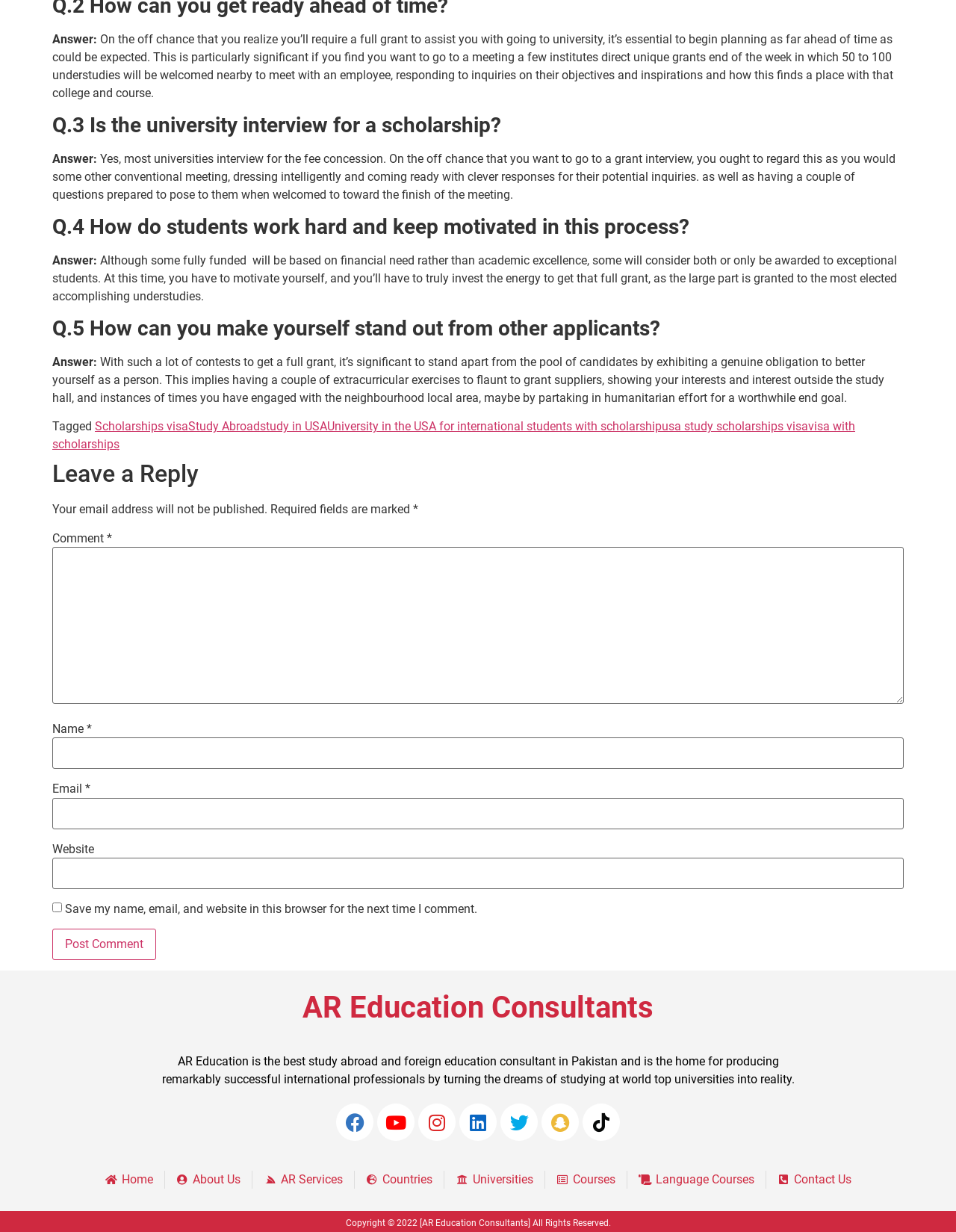Locate the bounding box coordinates of the region to be clicked to comply with the following instruction: "Click the 'AR Education Consultants' link". The coordinates must be four float numbers between 0 and 1, in the form [left, top, right, bottom].

[0.316, 0.804, 0.684, 0.832]